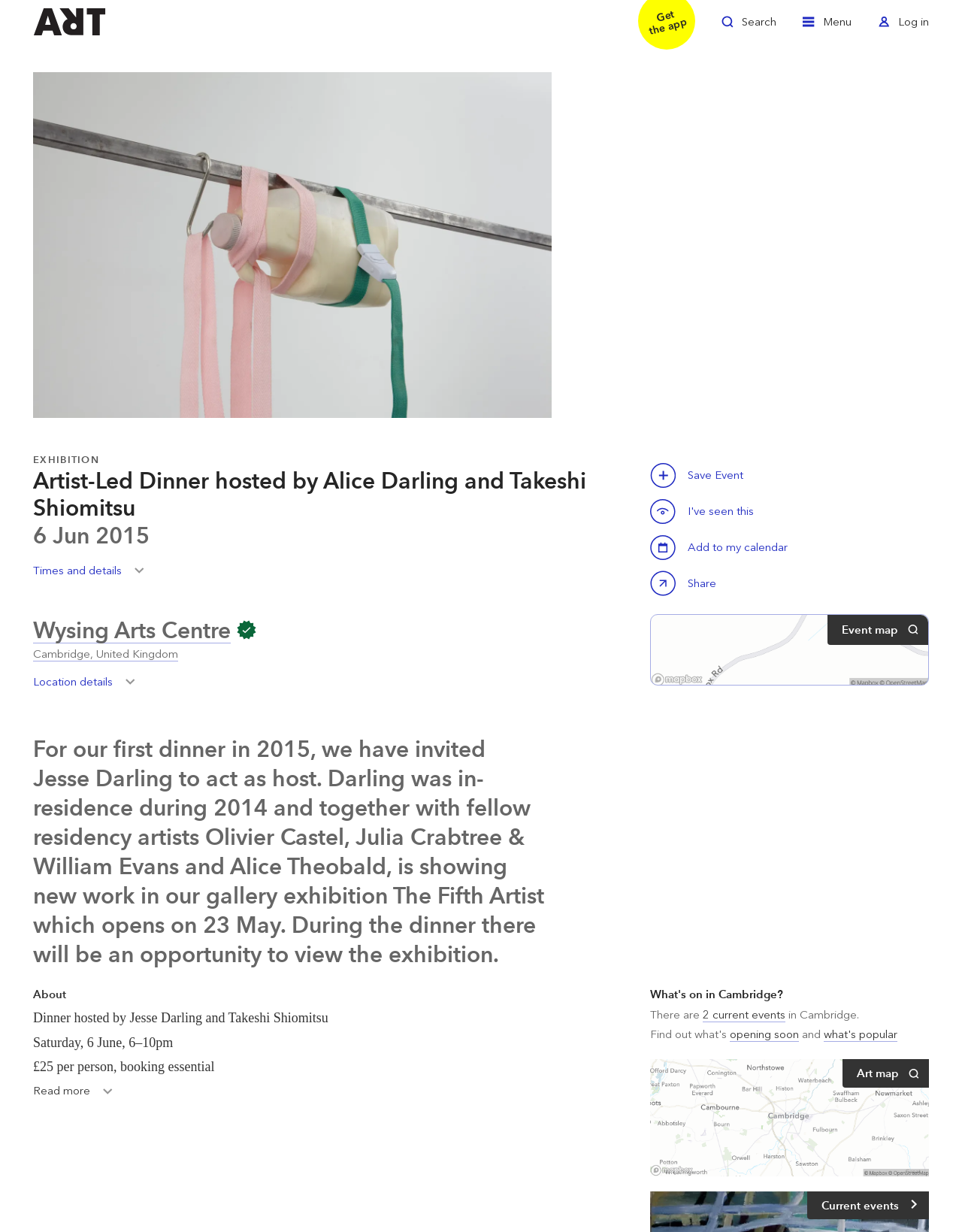Where is the event located? Observe the screenshot and provide a one-word or short phrase answer.

Wysing Arts Centre, Cambridge, United Kingdom